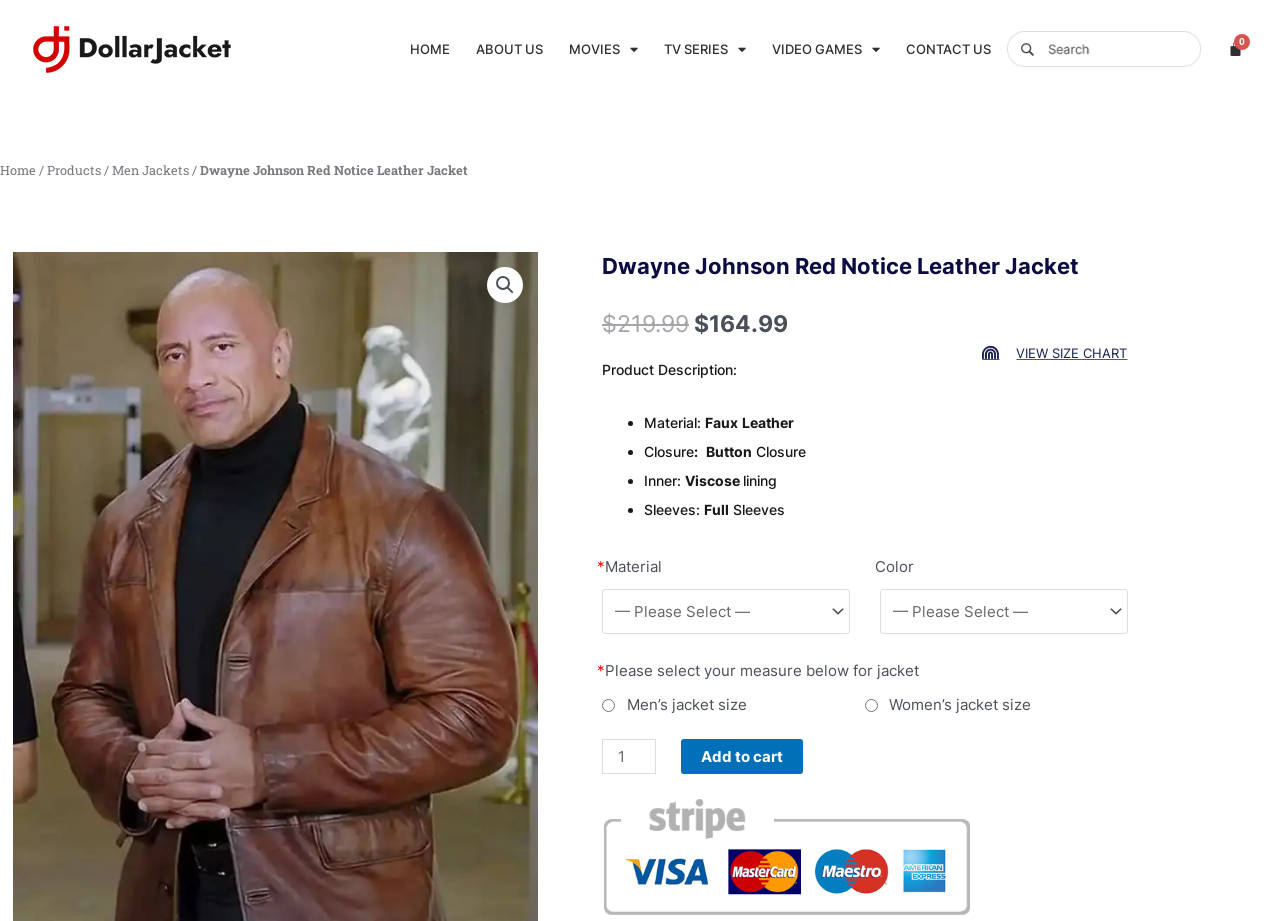Locate the bounding box coordinates of the element you need to click to accomplish the task described by this instruction: "Add the jacket to cart".

[0.532, 0.803, 0.628, 0.841]